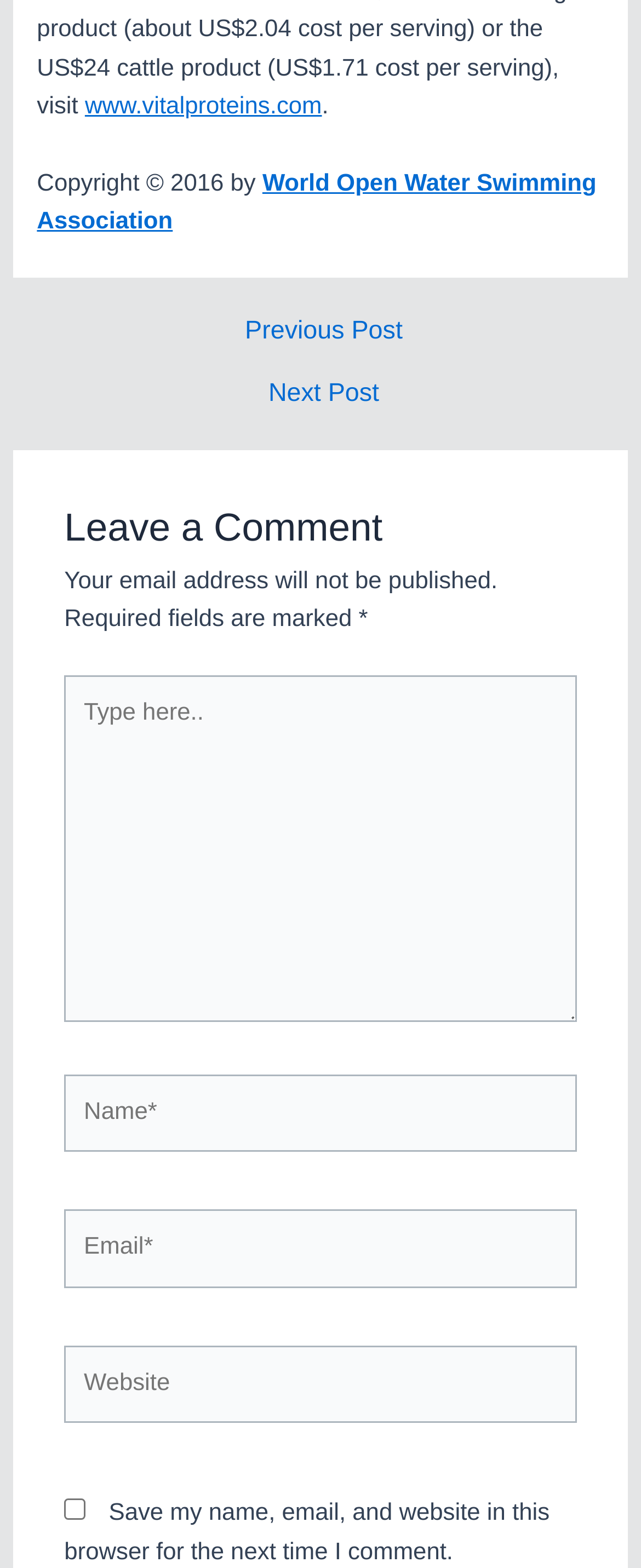What is the purpose of the comment section?
Please use the image to deliver a detailed and complete answer.

The webpage has a section with the heading 'Leave a Comment' which contains fields for users to input their name, email, and website, indicating that the purpose of this section is to allow users to leave a comment.